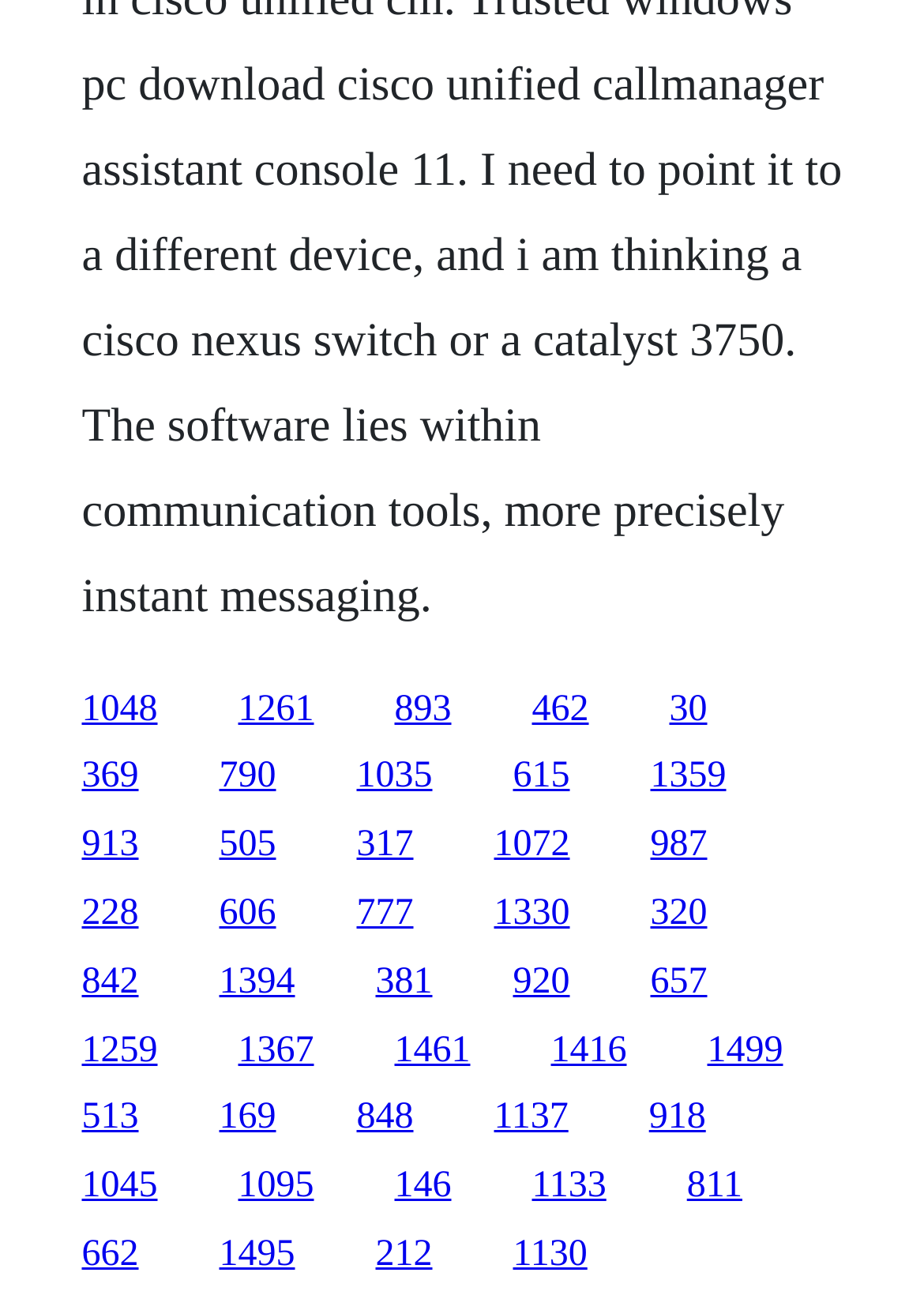Give the bounding box coordinates for this UI element: "920". The coordinates should be four float numbers between 0 and 1, arranged as [left, top, right, bottom].

[0.555, 0.734, 0.617, 0.765]